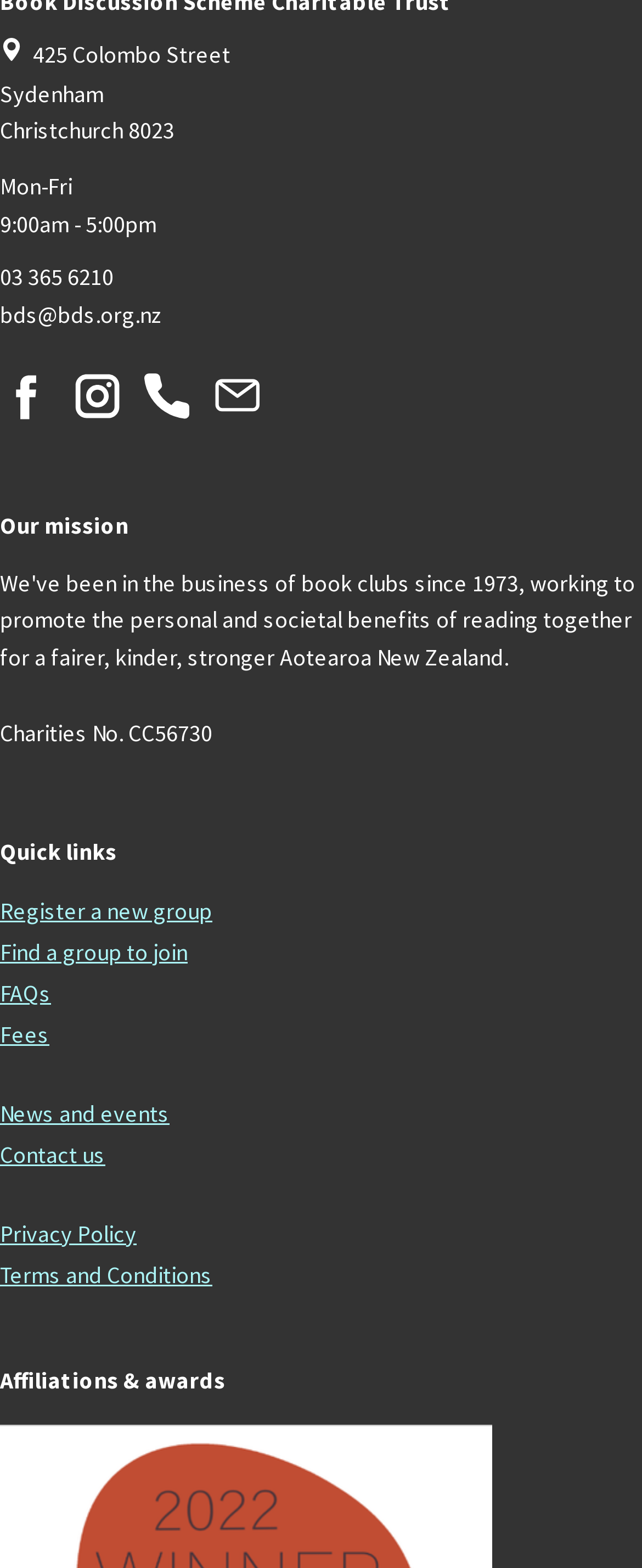What is the address of the organization? From the image, respond with a single word or brief phrase.

425 Colombo Street